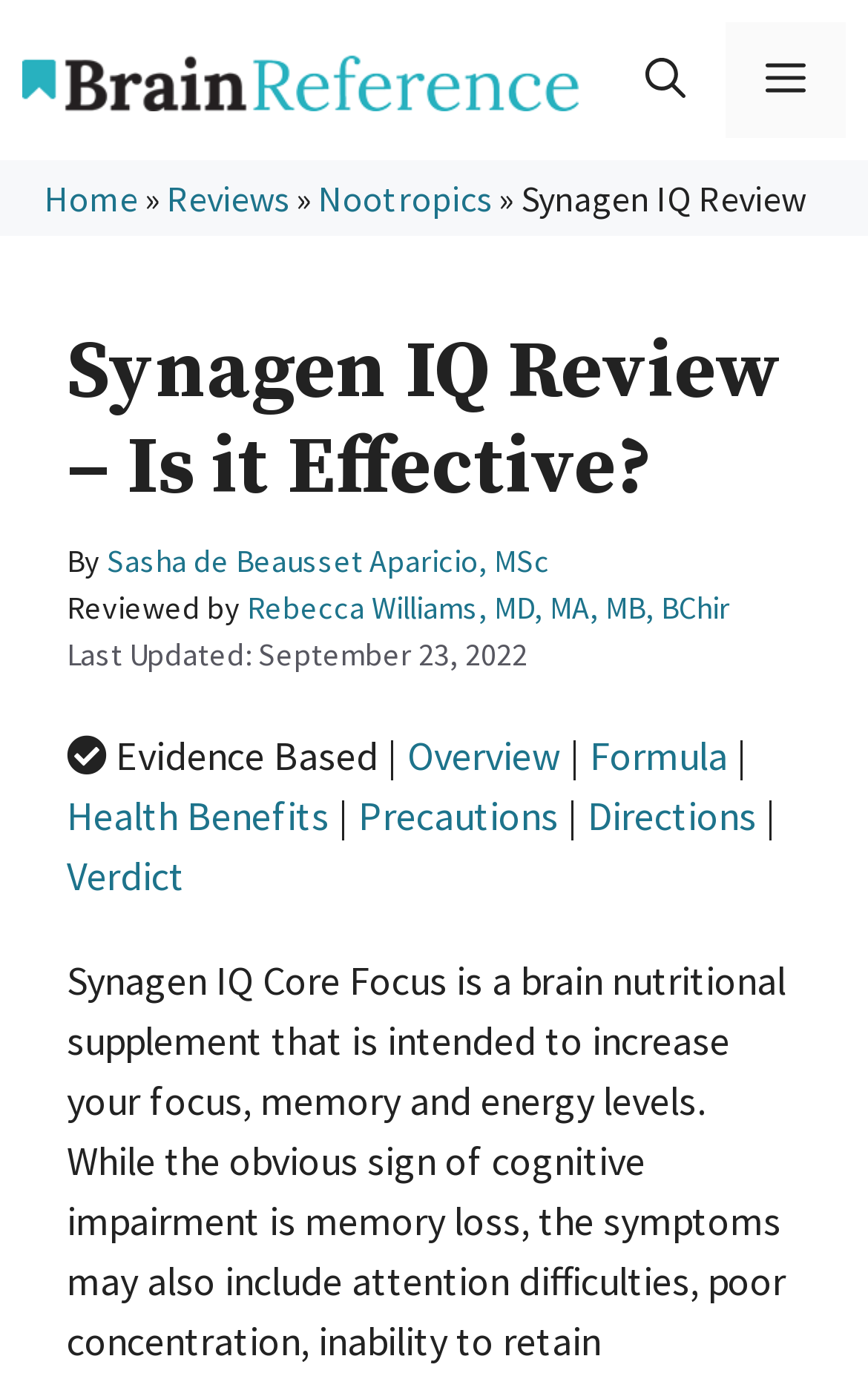Identify the bounding box coordinates of the area you need to click to perform the following instruction: "Click the 'Brain Reference' link".

[0.026, 0.039, 0.667, 0.076]